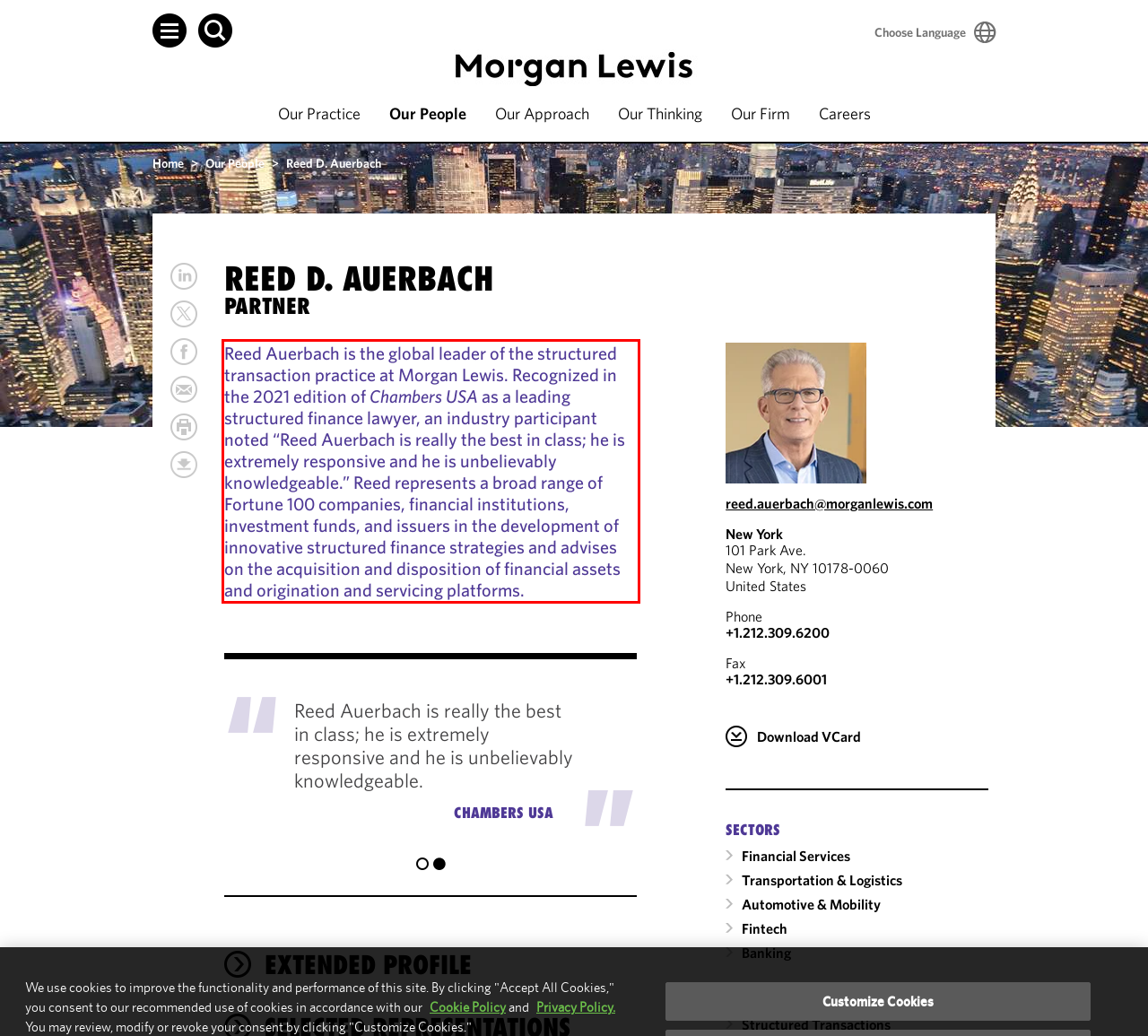You are given a screenshot of a webpage with a UI element highlighted by a red bounding box. Please perform OCR on the text content within this red bounding box.

Reed Auerbach is the global leader of the structured transaction practice at Morgan Lewis. Recognized in the 2021 edition of Chambers USA as a leading structured finance lawyer, an industry participant noted “Reed Auerbach is really the best in class; he is extremely responsive and he is unbelievably knowledgeable.” Reed represents a broad range of Fortune 100 companies, financial institutions, investment funds, and issuers in the development of innovative structured finance strategies and advises on the acquisition and disposition of financial assets and origination and servicing platforms.